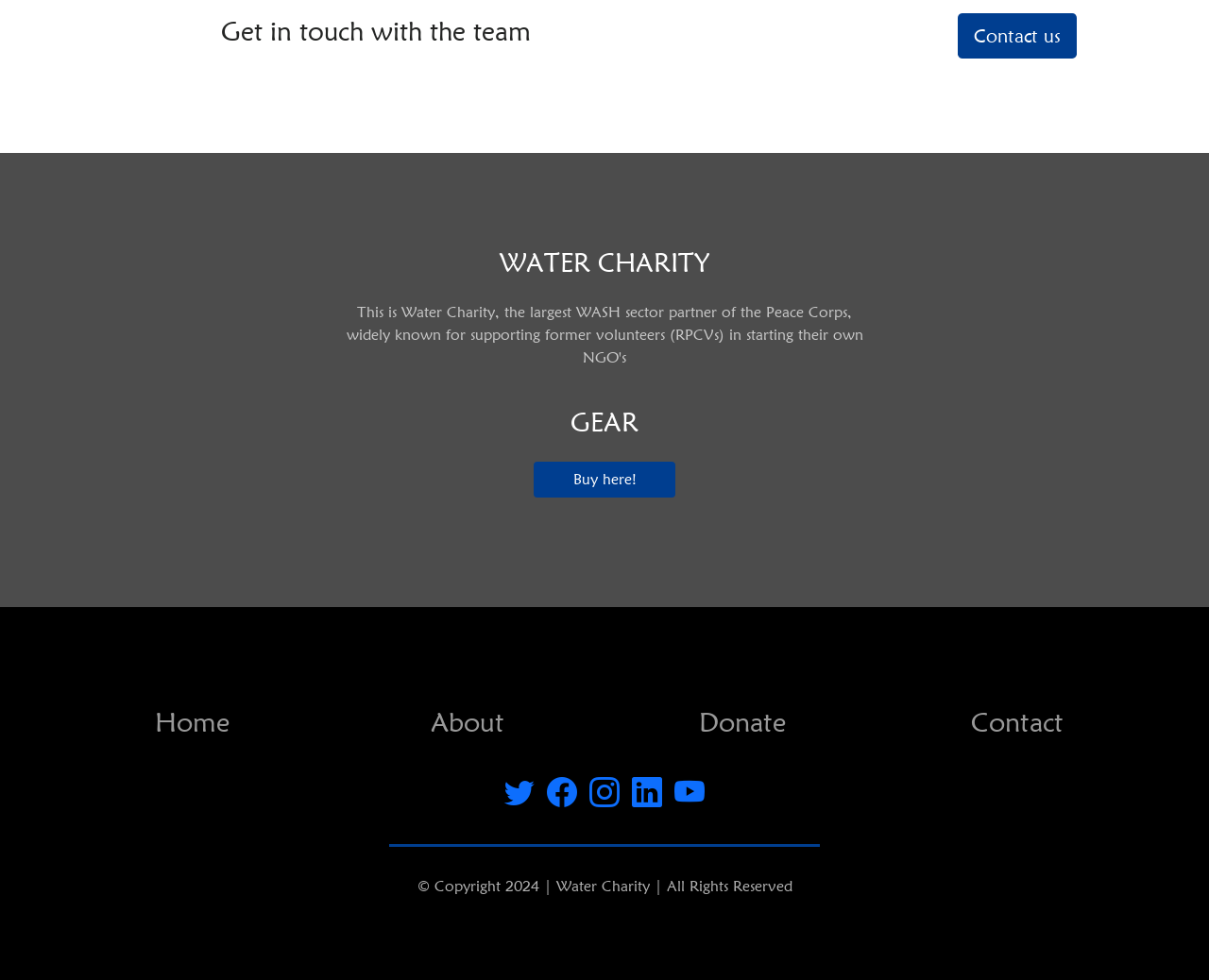What is the name of the charity?
Please answer the question with a single word or phrase, referencing the image.

Water Charity